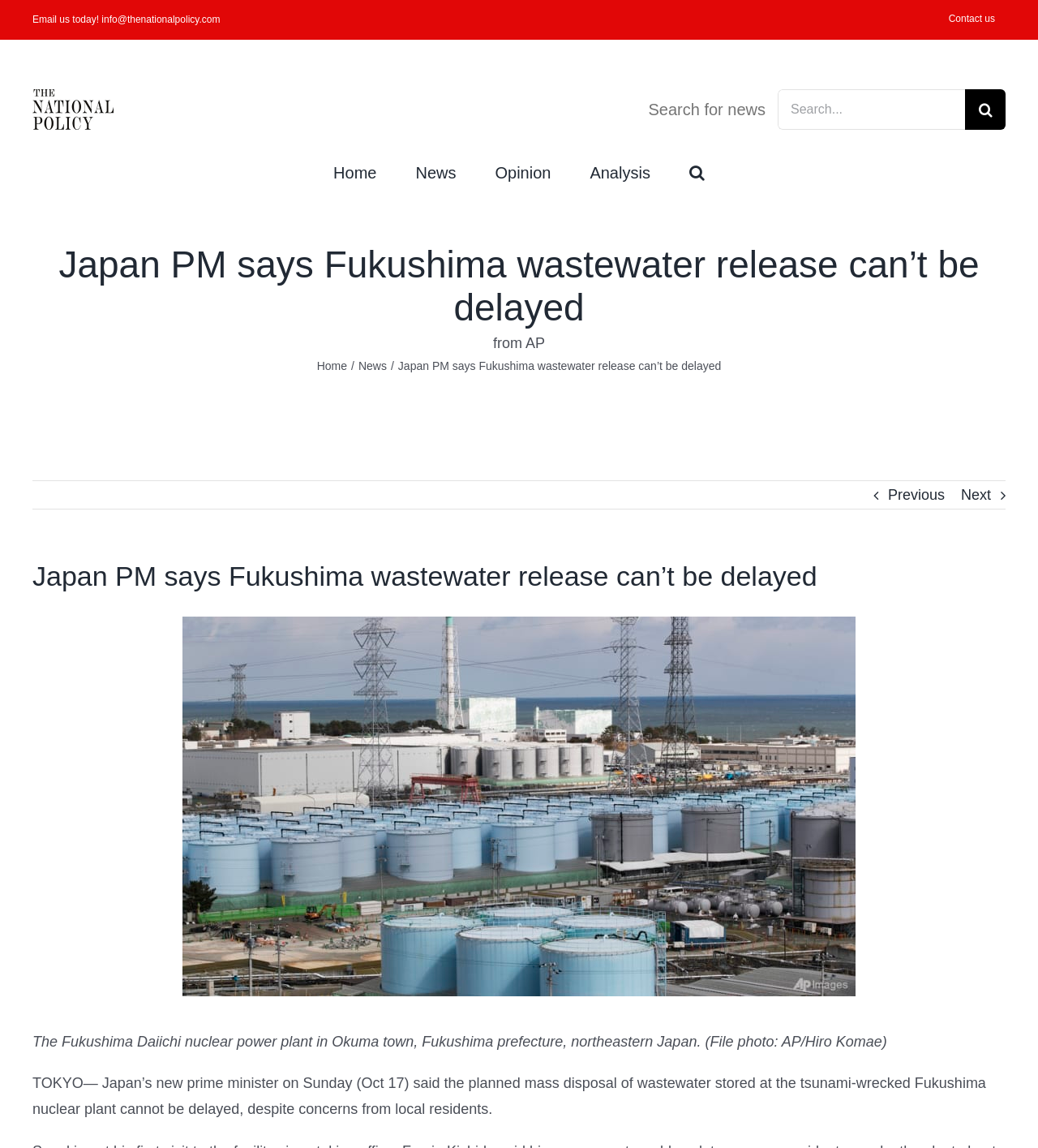Locate the bounding box coordinates of the clickable region necessary to complete the following instruction: "Email us today". Provide the coordinates in the format of four float numbers between 0 and 1, i.e., [left, top, right, bottom].

[0.031, 0.012, 0.212, 0.022]